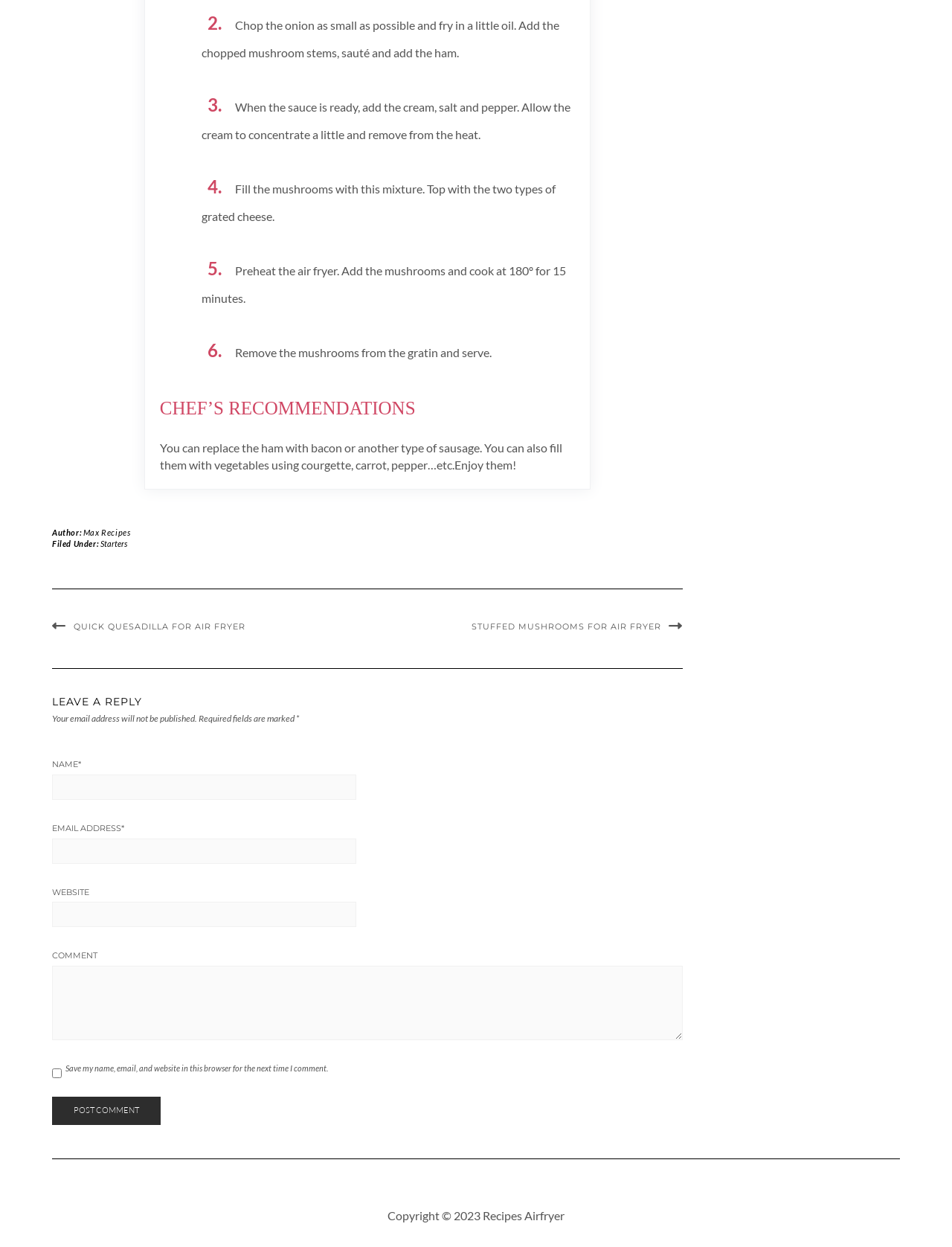What is the temperature for cooking the mushrooms in the air fryer?
Answer with a single word or phrase, using the screenshot for reference.

180º